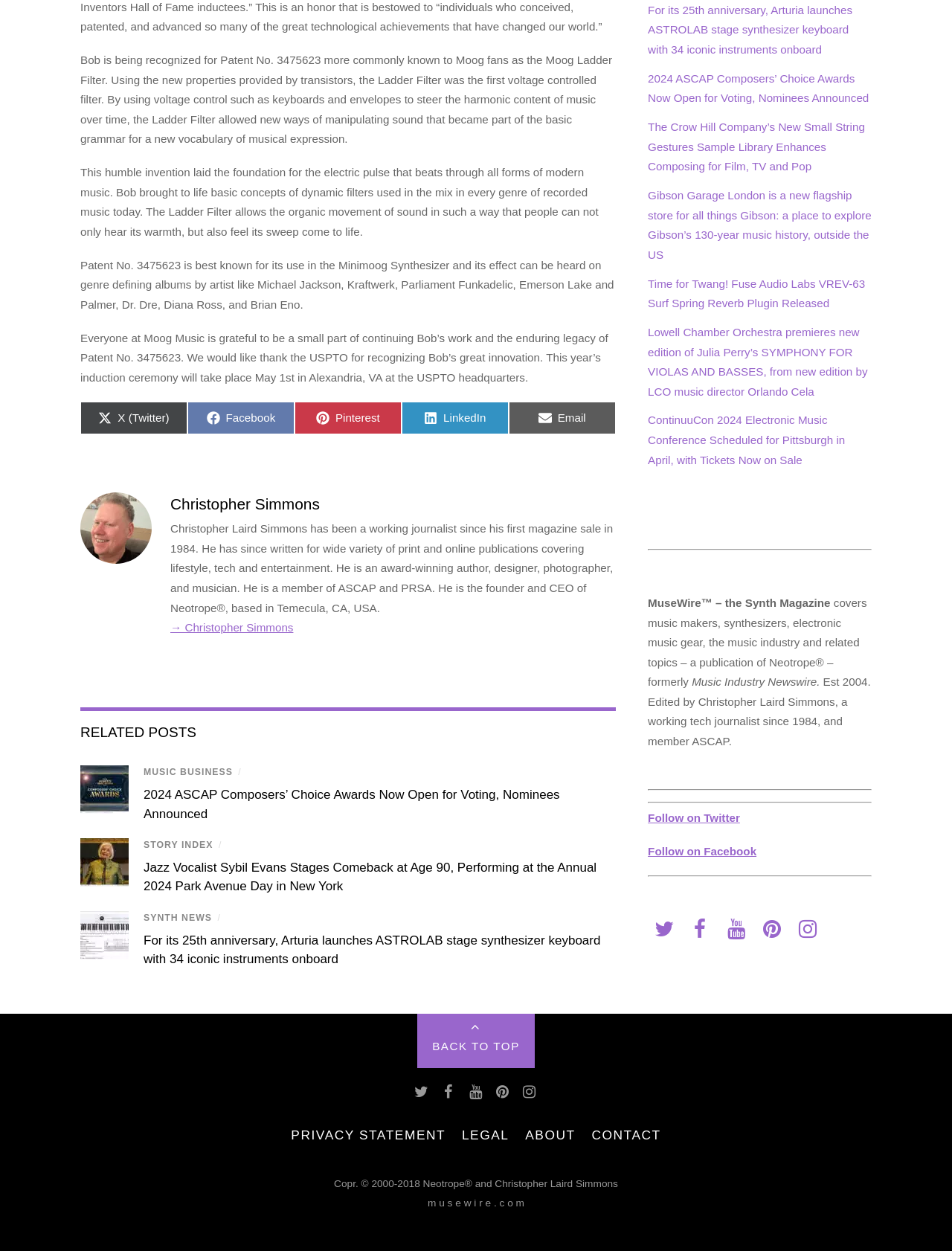Determine the bounding box coordinates of the target area to click to execute the following instruction: "View 2024 ASCAP Composers’ Choice Awards."

[0.084, 0.642, 0.135, 0.652]